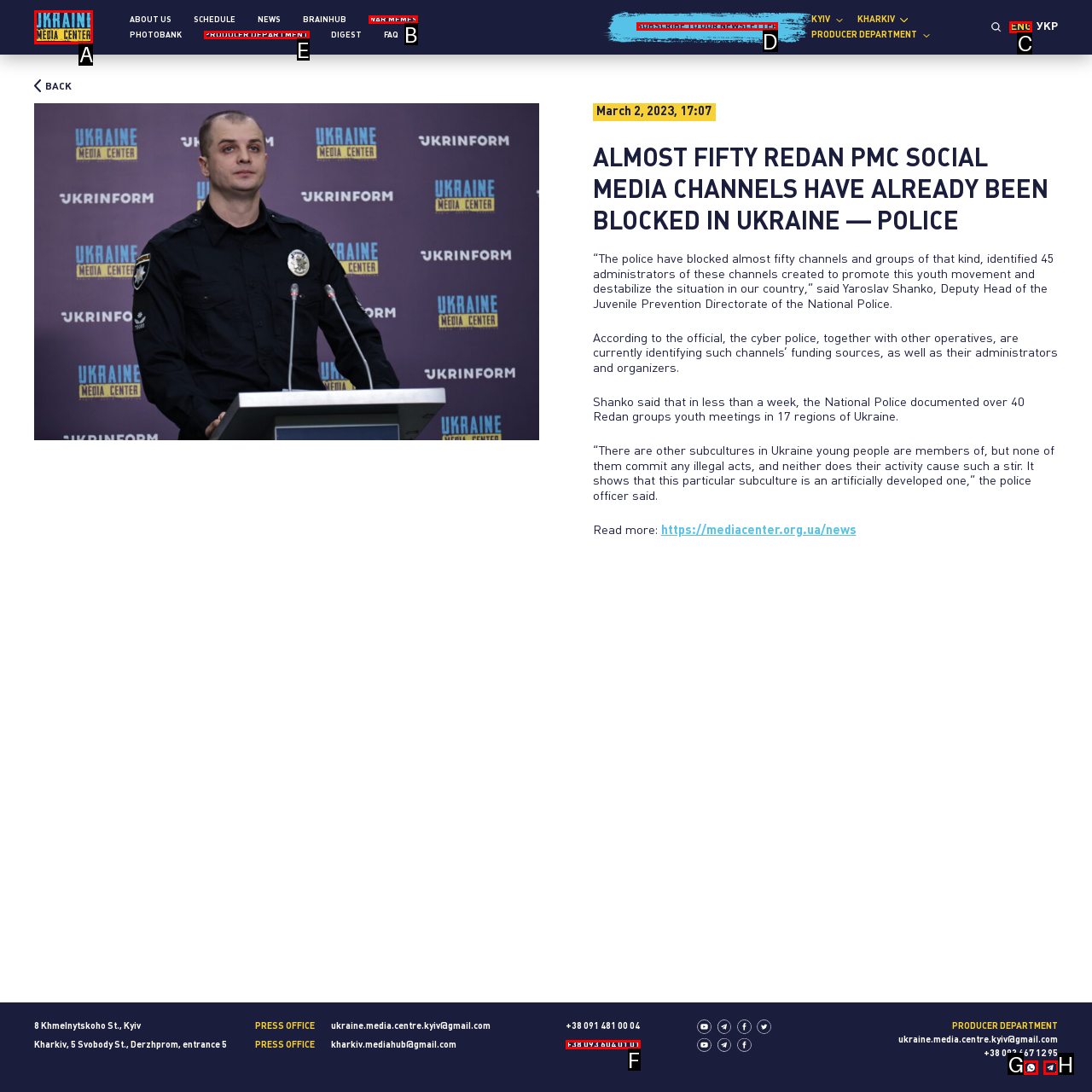Select the proper HTML element to perform the given task: Subscribe to the newsletter Answer with the corresponding letter from the provided choices.

D